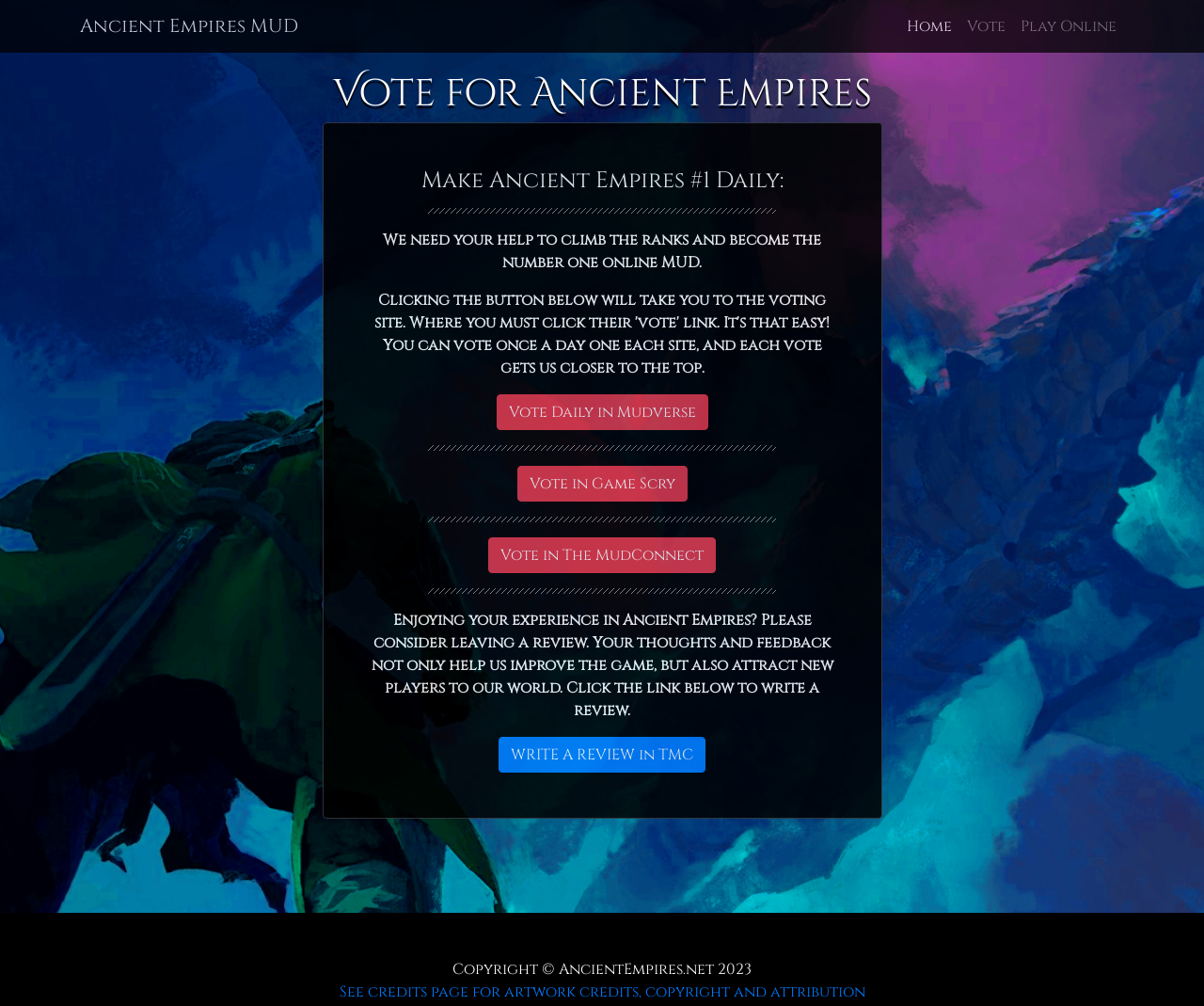Please examine the image and provide a detailed answer to the question: How many voting options are available?

The webpage provides three voting options: 'Vote Daily in Mudverse', 'Vote in Game Scry', and 'Vote in The MudConnect'. These options are presented as buttons with corresponding links.